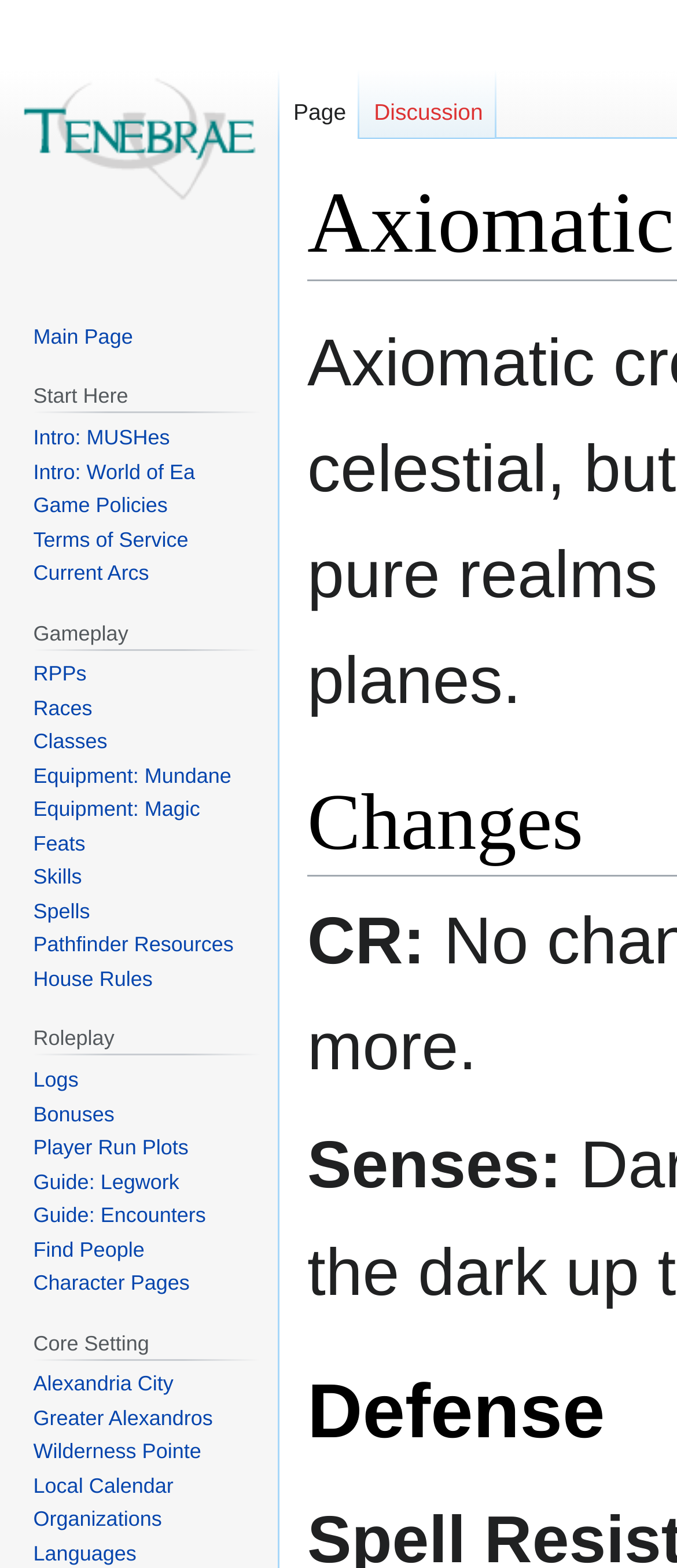What is the last link under 'Roleplay'?
Using the image, respond with a single word or phrase.

Languages